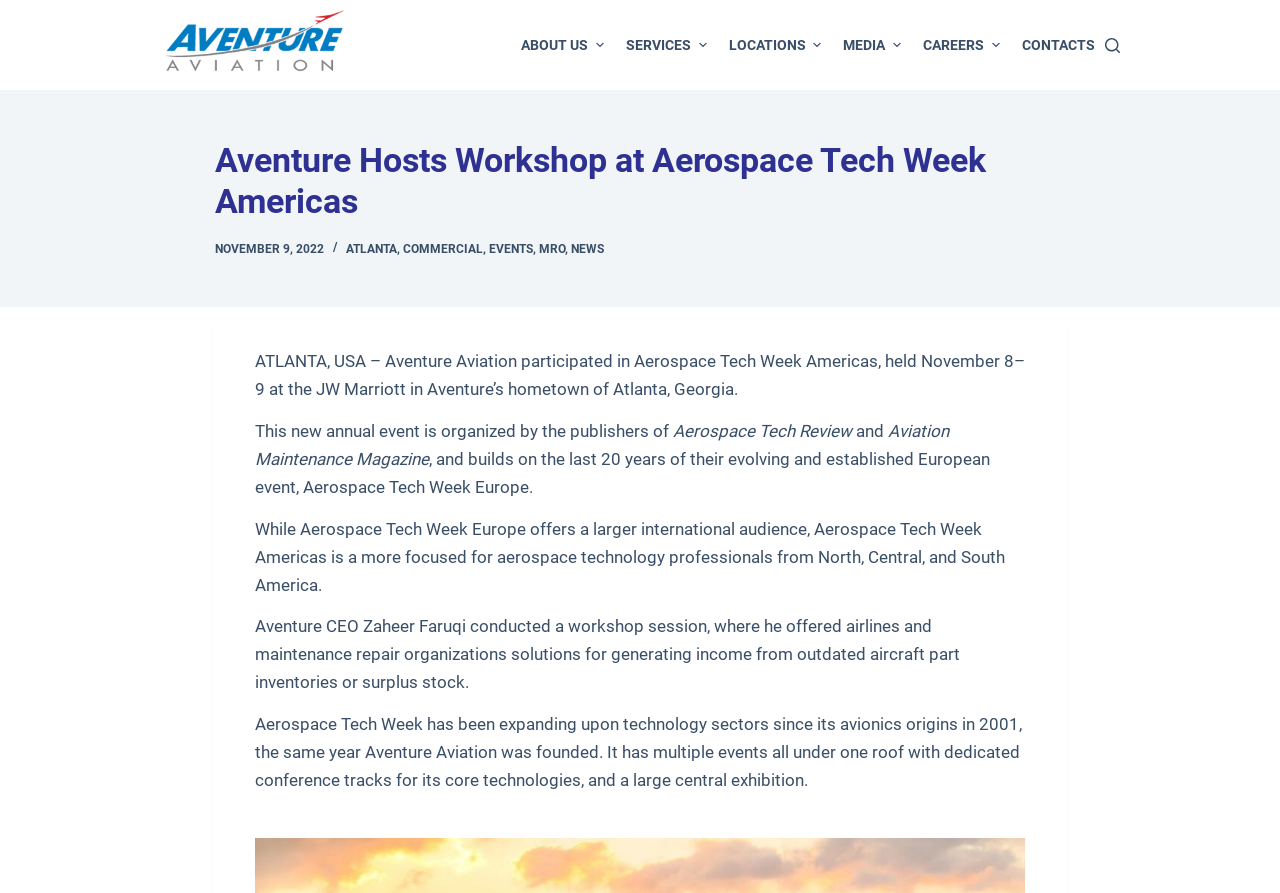Please determine the bounding box coordinates of the element to click in order to execute the following instruction: "Click the Search button". The coordinates should be four float numbers between 0 and 1, specified as [left, top, right, bottom].

[0.863, 0.042, 0.875, 0.059]